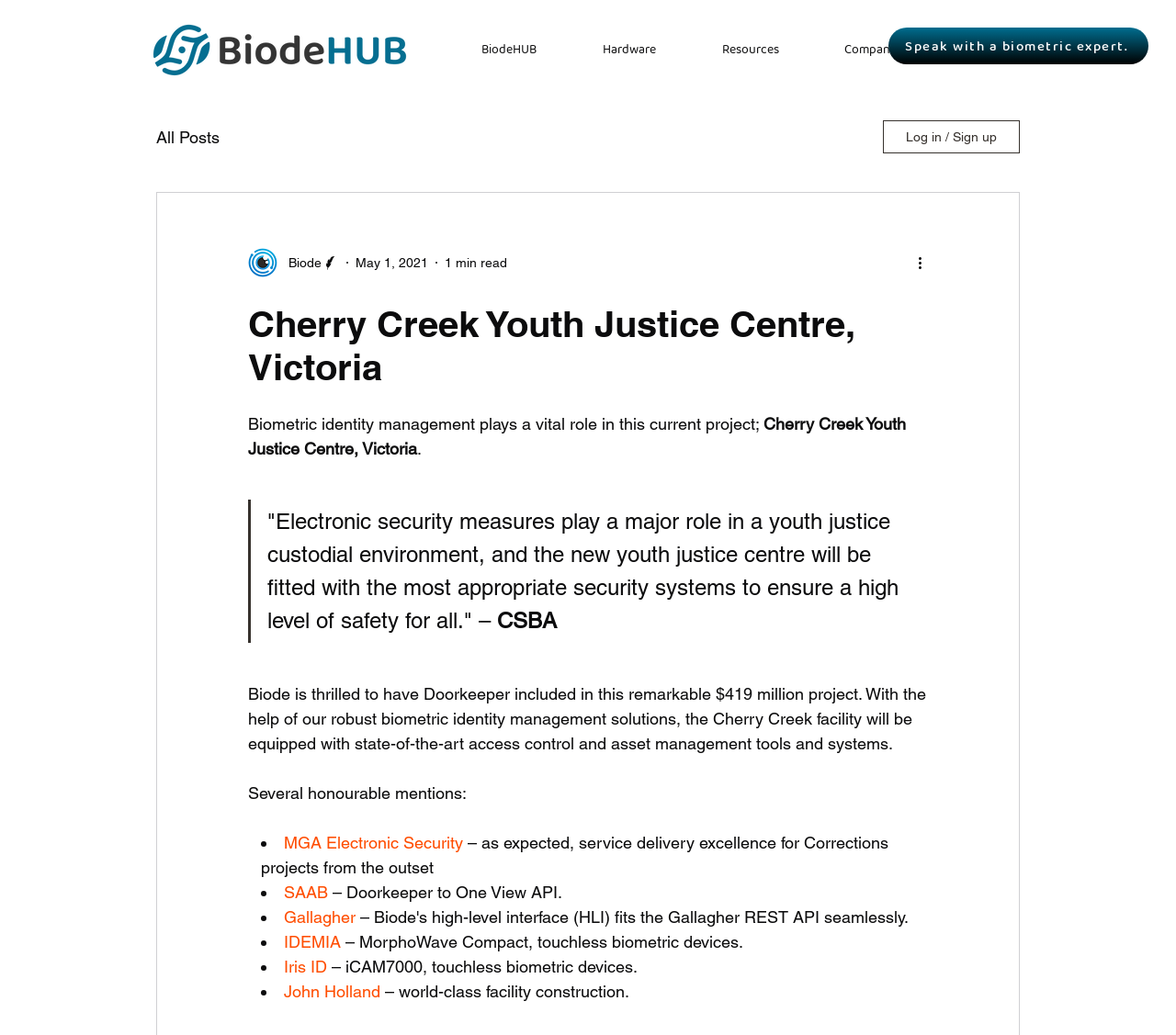Can you find the bounding box coordinates for the element to click on to achieve the instruction: "View all posts"?

[0.133, 0.123, 0.187, 0.142]